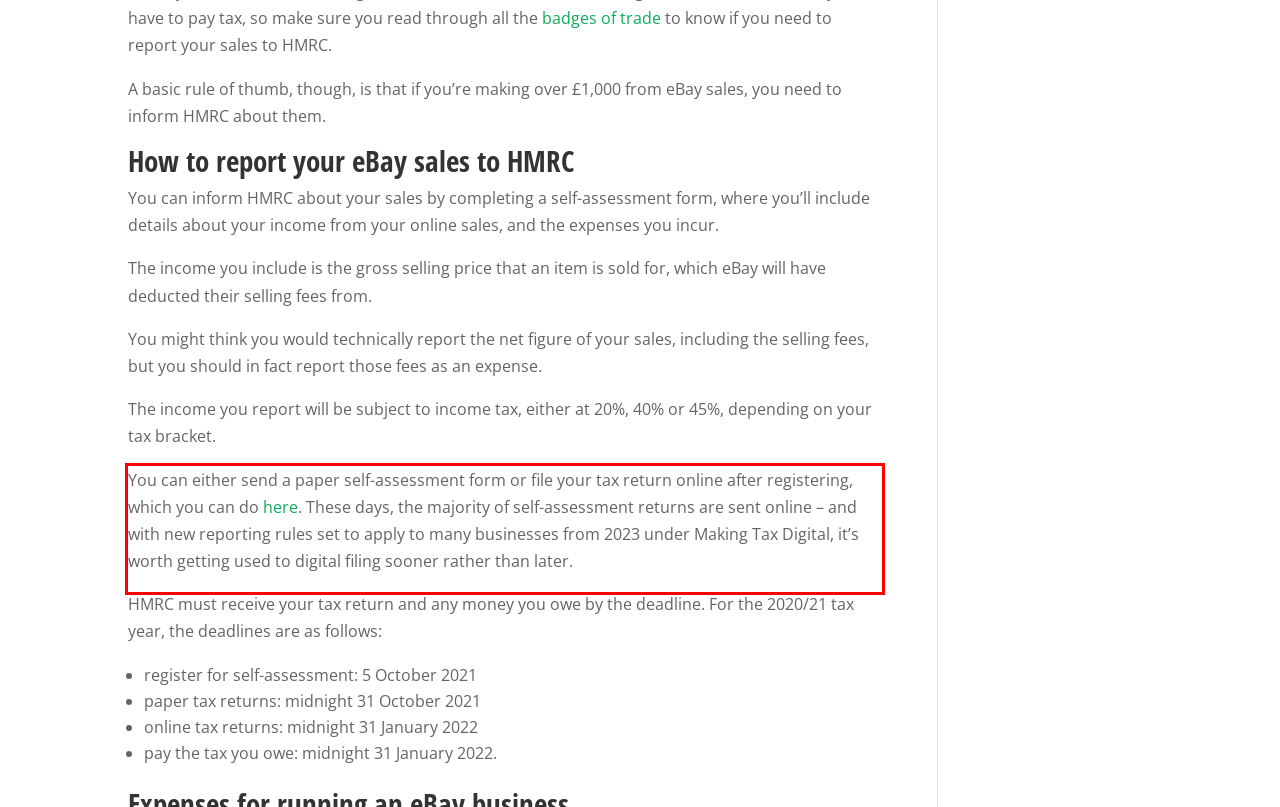Using the provided screenshot of a webpage, recognize and generate the text found within the red rectangle bounding box.

You can either send a paper self-assessment form or file your tax return online after registering, which you can do here. These days, the majority of self-assessment returns are sent online – and with new reporting rules set to apply to many businesses from 2023 under Making Tax Digital, it’s worth getting used to digital filing sooner rather than later.